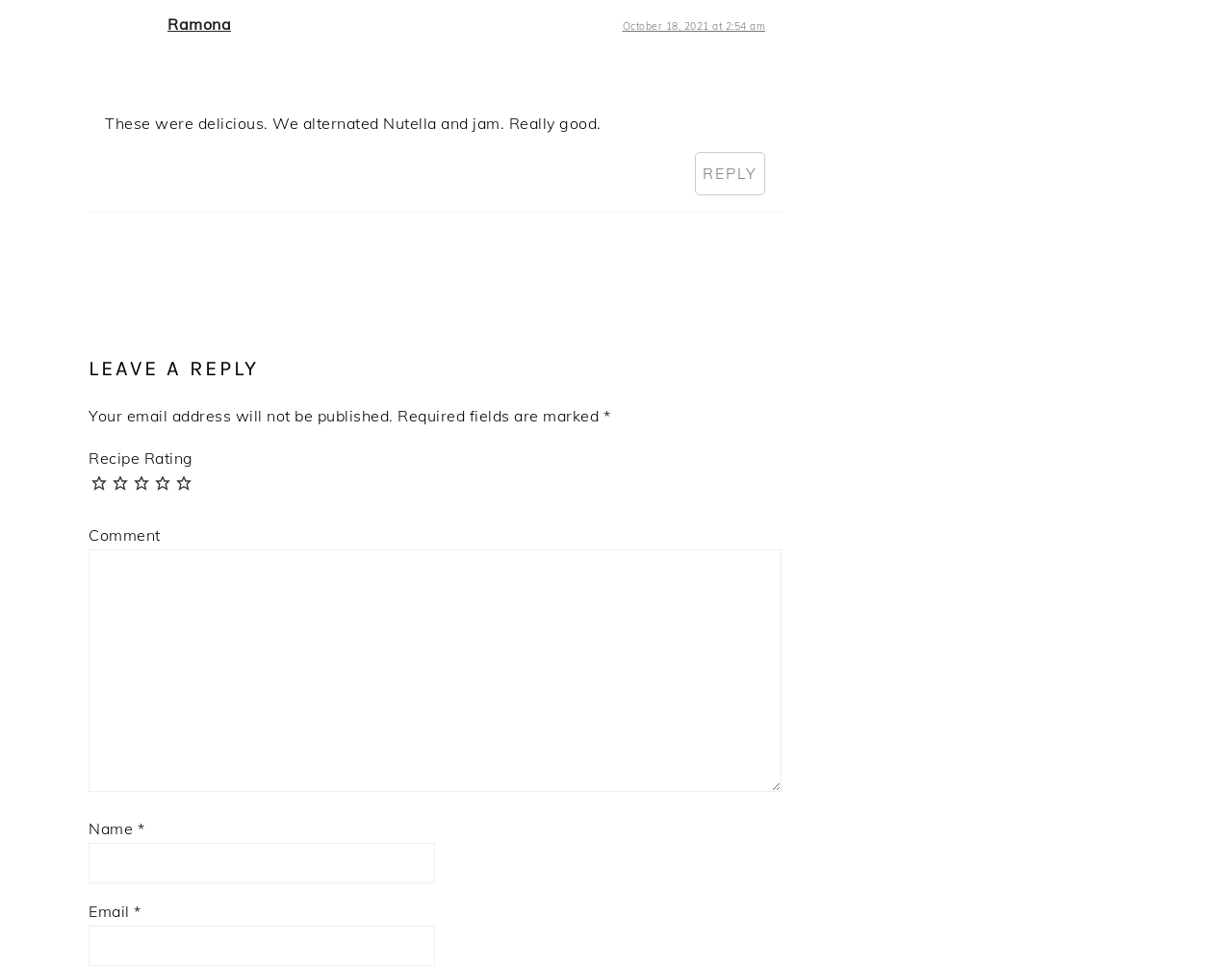Please answer the following question using a single word or phrase: 
What is the purpose of the 'Recipe Rating' section?

To rate the recipe